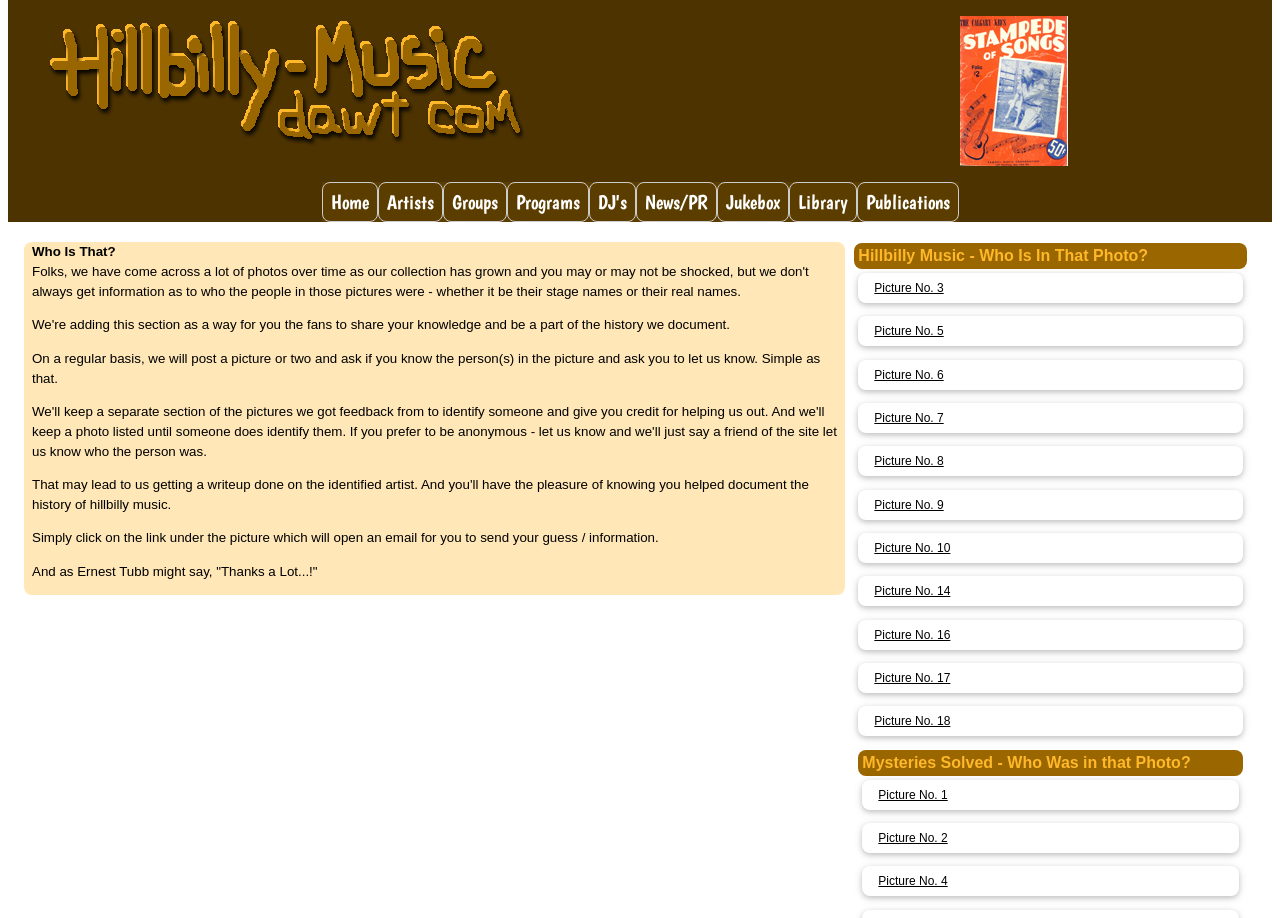What is the purpose of the 'Who Is That?' section?
Make sure to answer the question with a detailed and comprehensive explanation.

The 'Who Is That?' section appears to be a game or challenge where the website posts pictures and asks users to identify the people in them. This is evident from the text 'On a regular basis, we will post a picture or two and ask if you know the person(s) in the picture and ask you to let us know.' and the presence of links to different picture numbers.